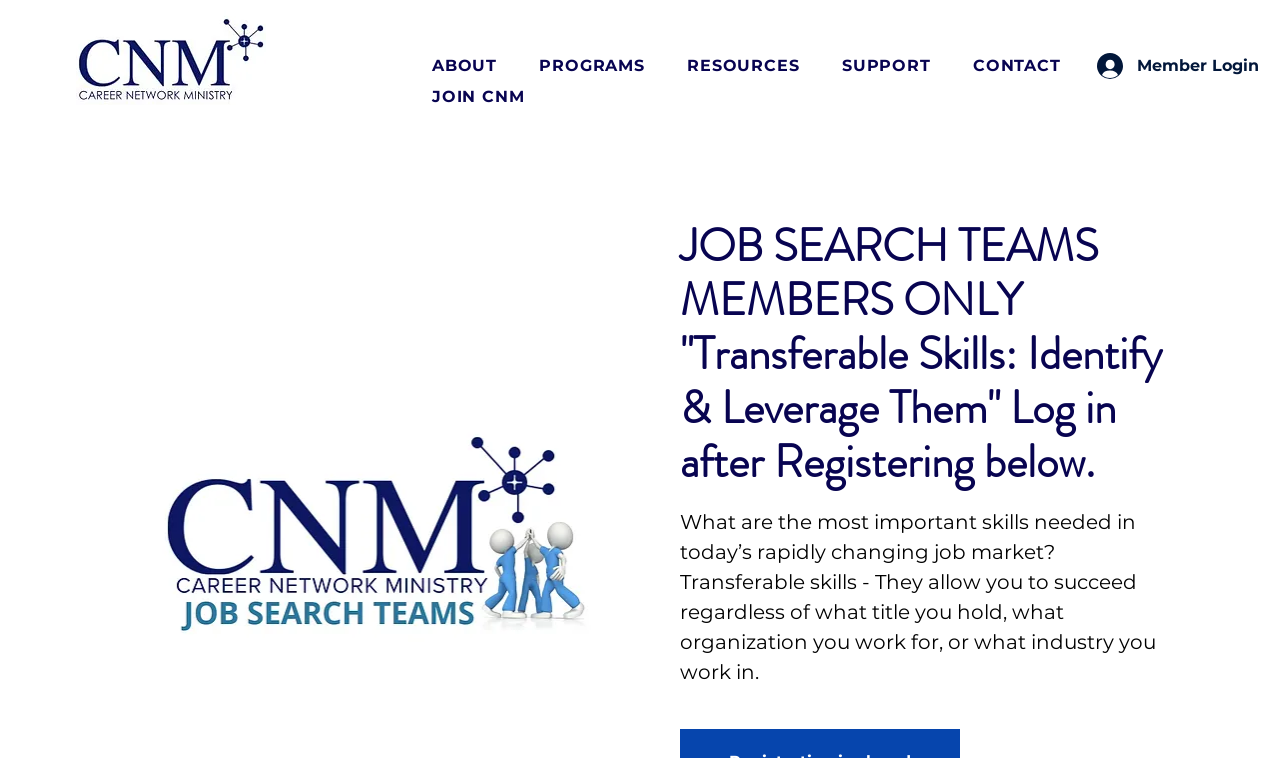How many images are on the webpage?
Look at the image and provide a detailed response to the question.

I counted the number of image elements on the webpage. There are two images: the 'Career Network Ministry - CNM Full Logo Homepage Image' and the small image next to the 'Member Login' button.